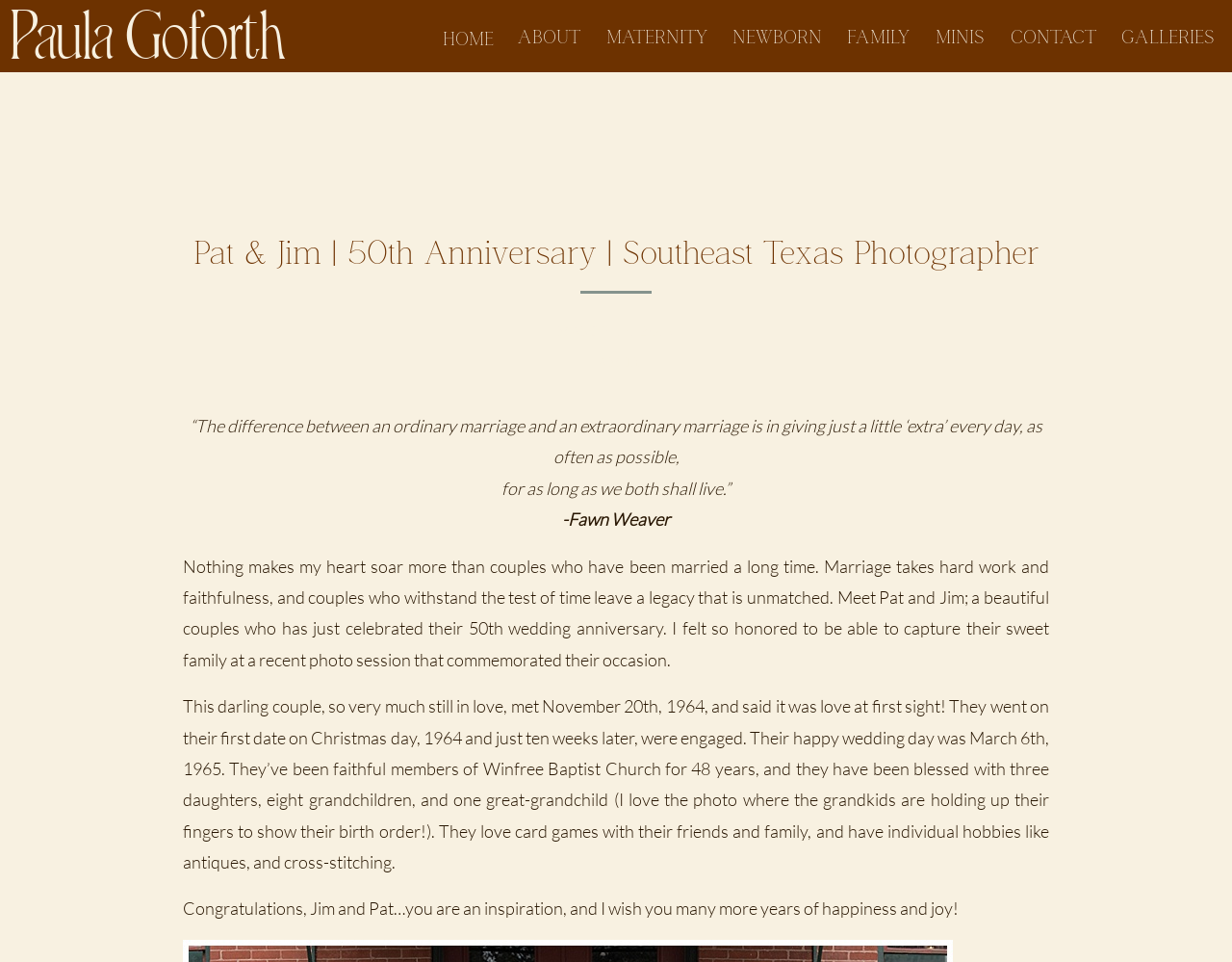Pinpoint the bounding box coordinates of the area that must be clicked to complete this instruction: "Click on MATERNITY".

[0.492, 0.027, 0.574, 0.051]